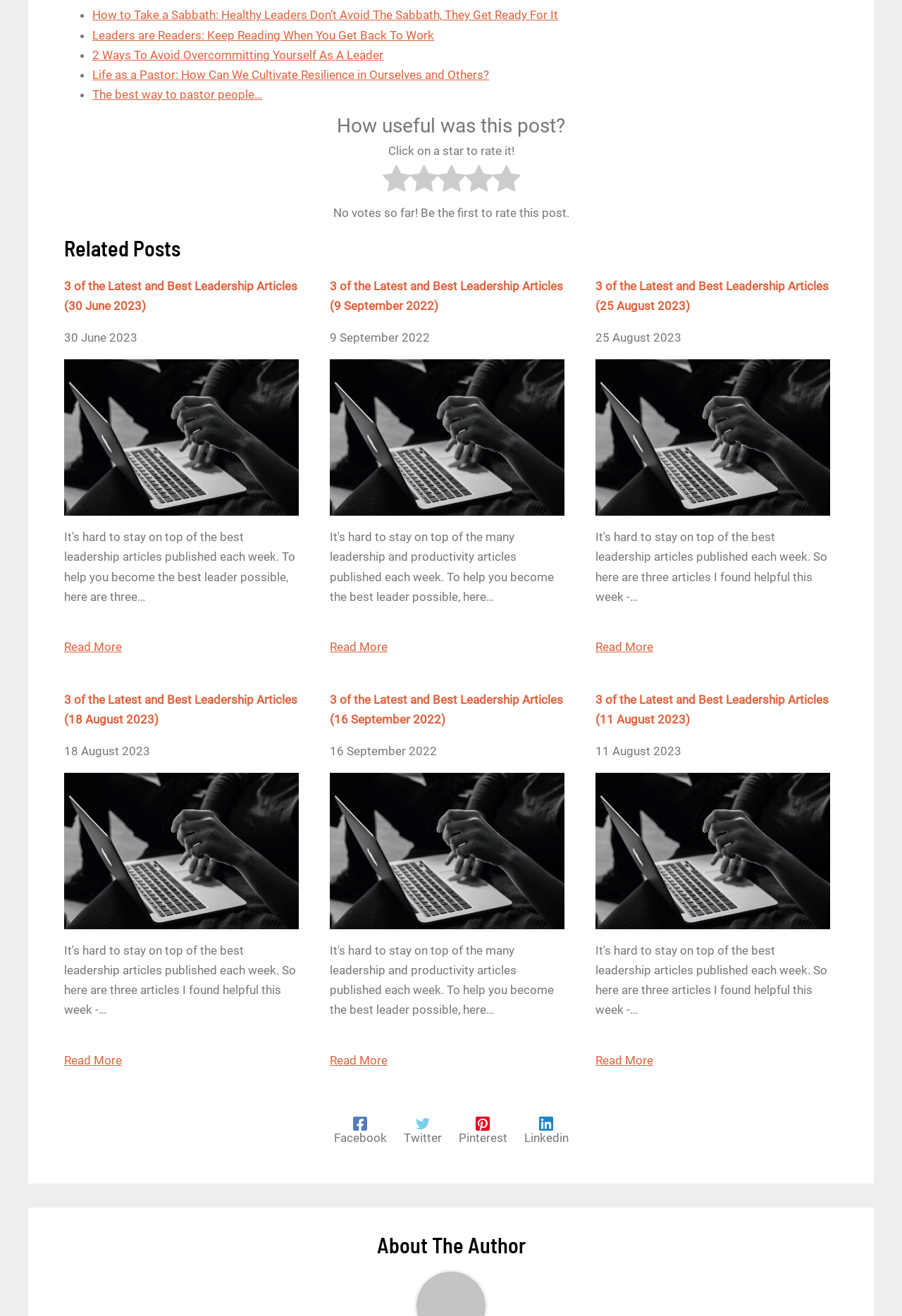Bounding box coordinates should be provided in the format (top-left x, top-left y, bottom-right x, bottom-right y) with all values between 0 and 1. Identify the bounding box for this UI element: Read More

[0.071, 0.486, 0.135, 0.497]